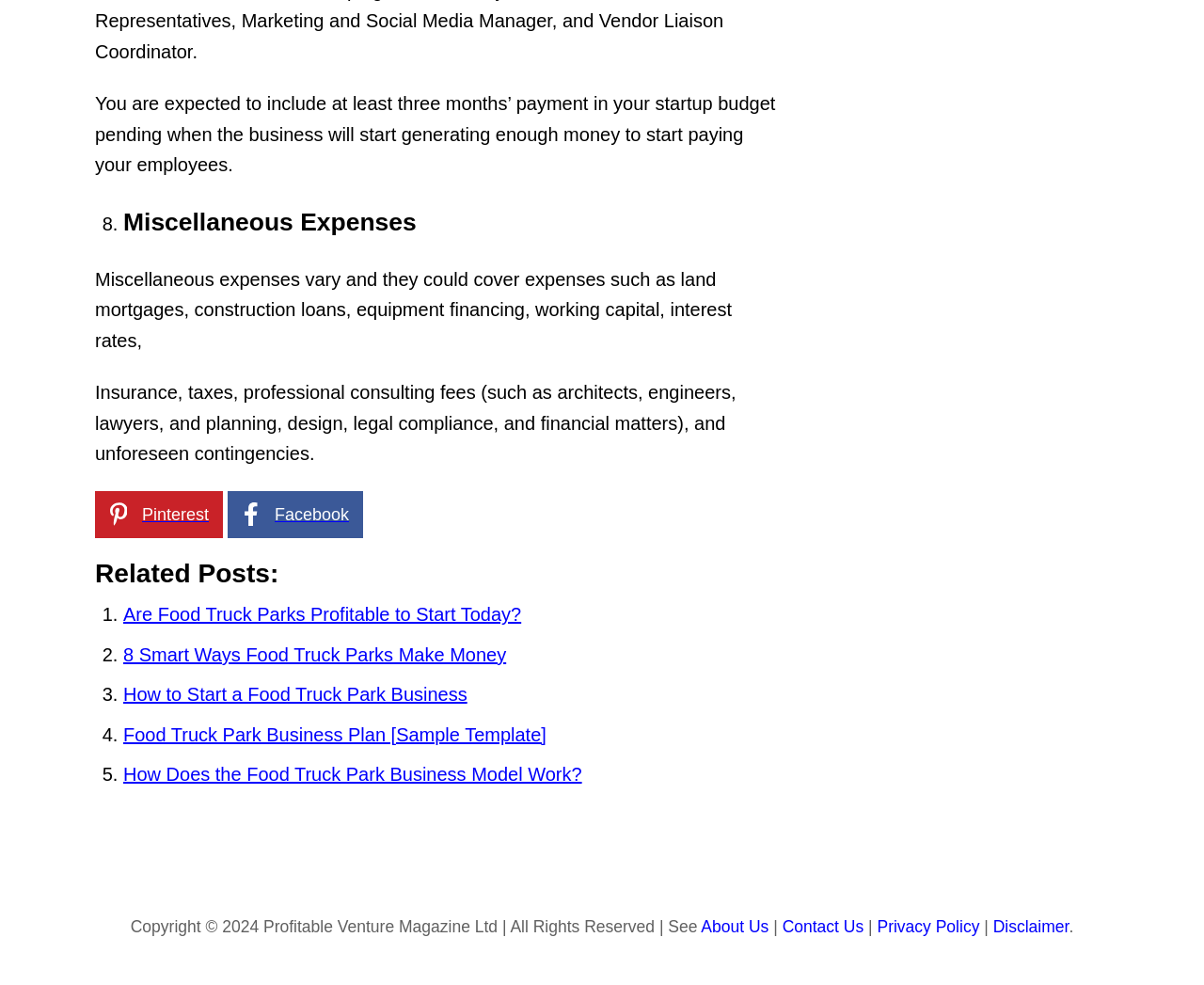Highlight the bounding box coordinates of the region I should click on to meet the following instruction: "Read the article about Miscellaneous Expenses".

[0.102, 0.205, 0.648, 0.246]